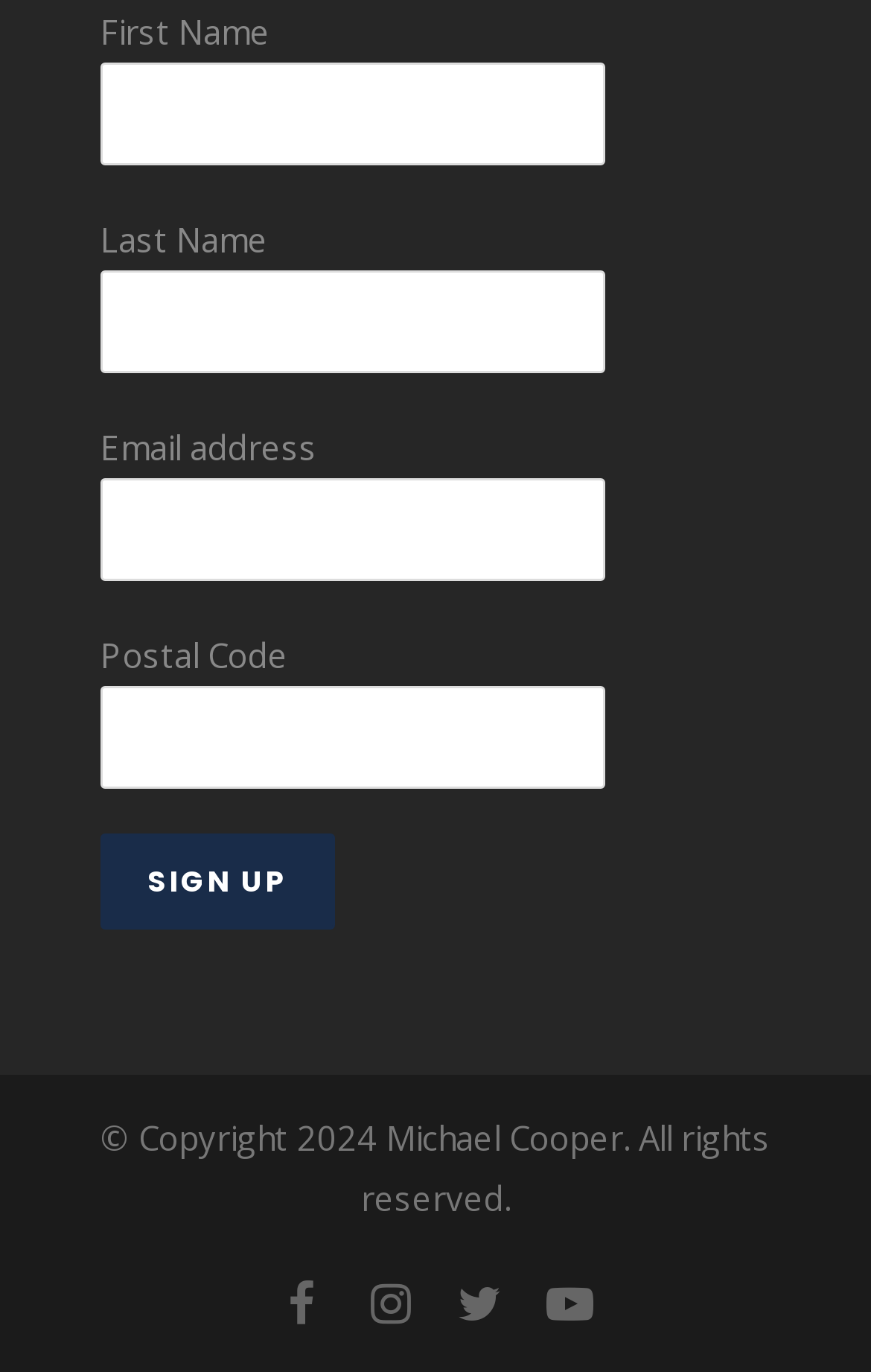What is the copyright information?
Provide a short answer using one word or a brief phrase based on the image.

2024 Michael Cooper